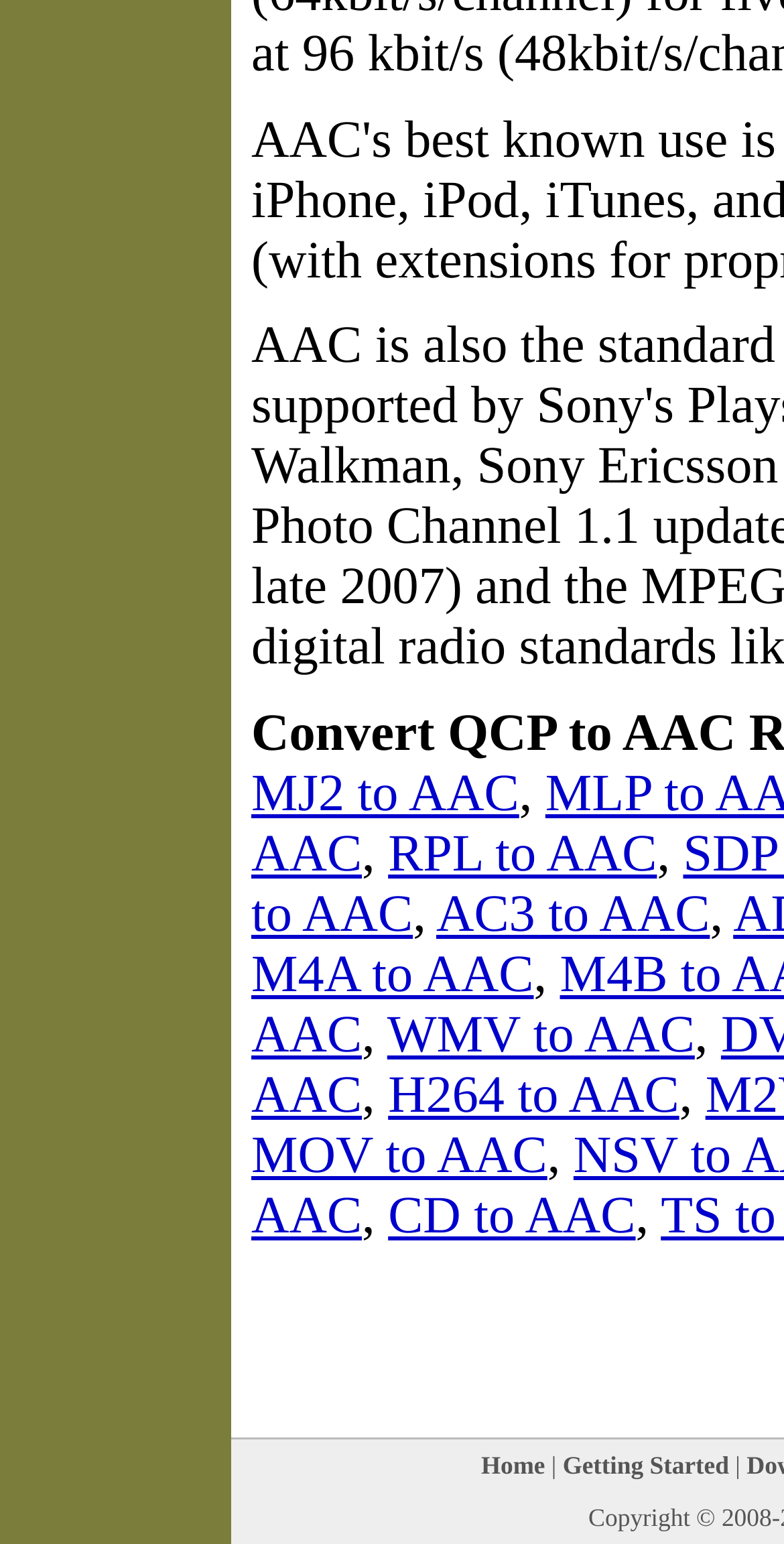Please locate the bounding box coordinates of the region I need to click to follow this instruction: "go to Getting Started".

[0.718, 0.94, 0.93, 0.959]